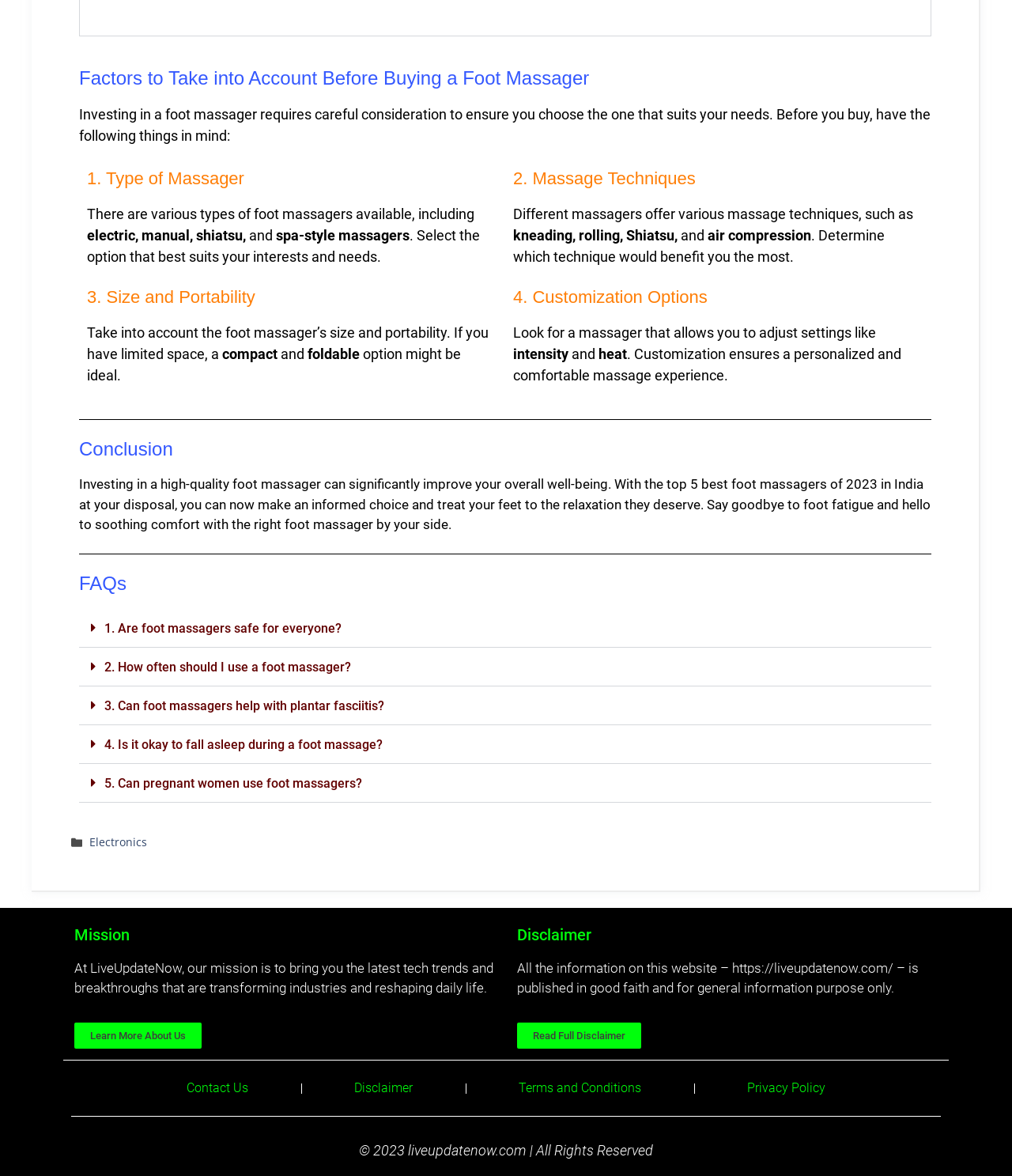Locate the bounding box coordinates of the area that needs to be clicked to fulfill the following instruction: "Click the 'Learn More About Us' link". The coordinates should be in the format of four float numbers between 0 and 1, namely [left, top, right, bottom].

[0.073, 0.87, 0.199, 0.892]